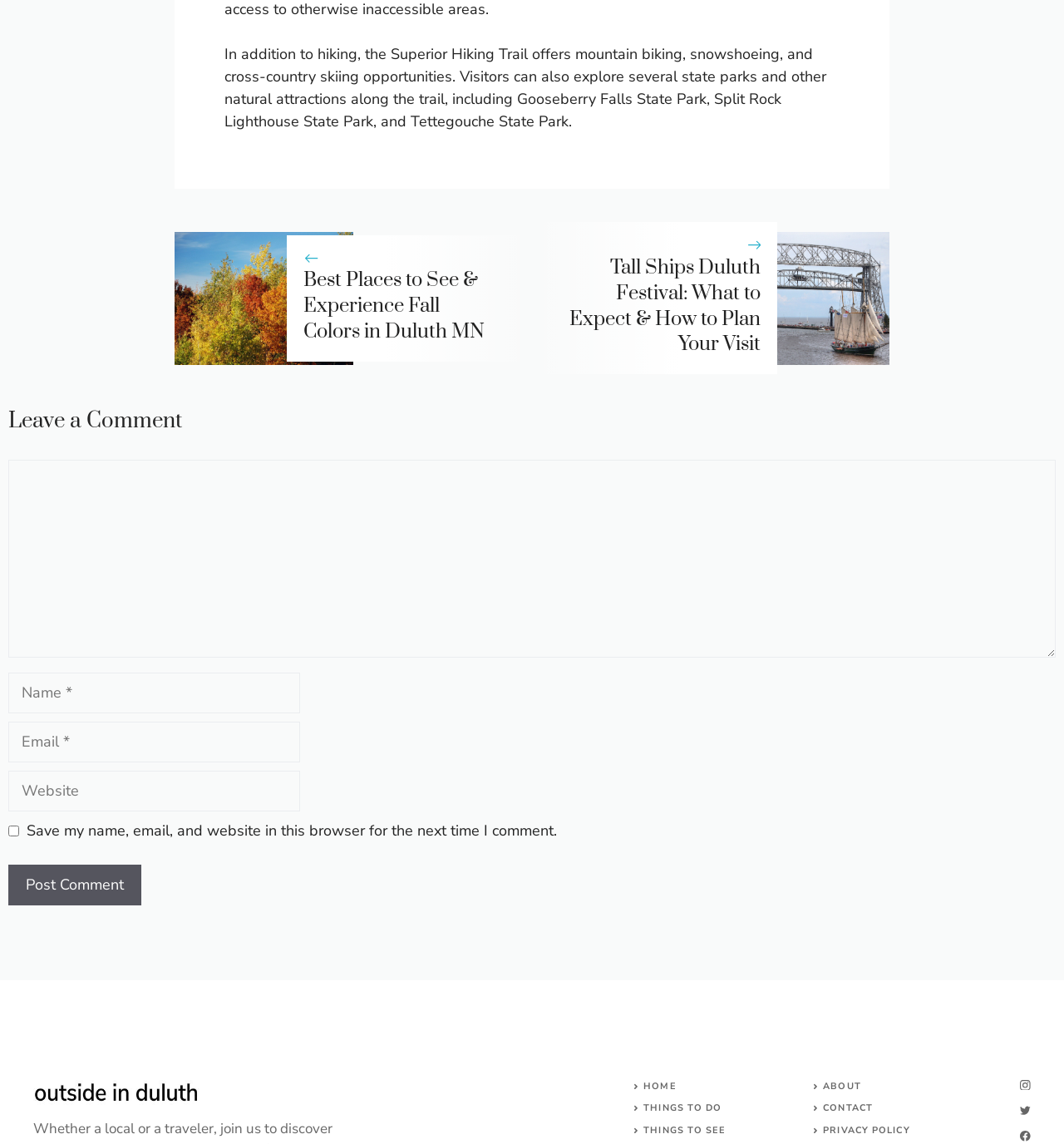How many textboxes are required on the comment form?
Look at the image and provide a short answer using one word or a phrase.

3